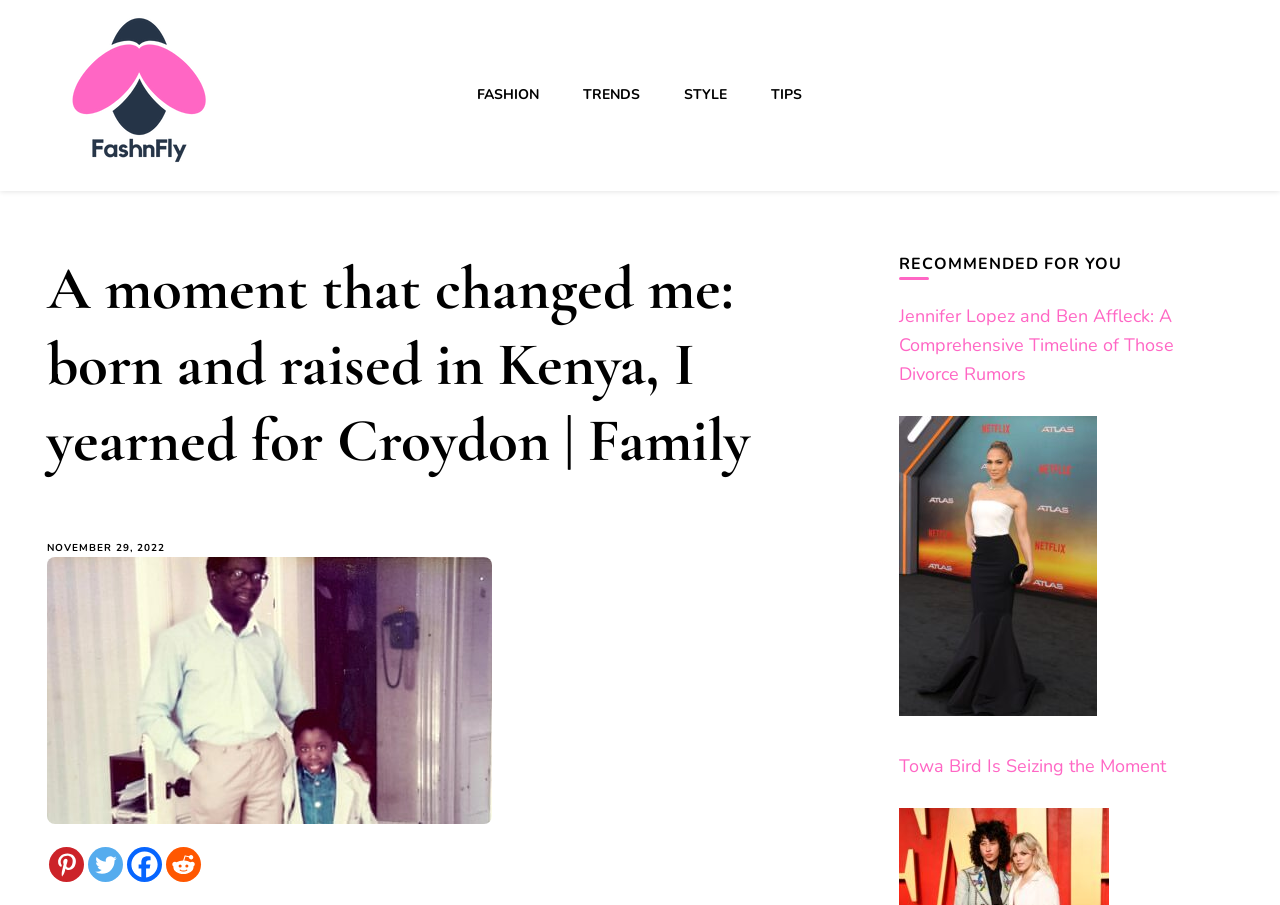Find the bounding box coordinates of the clickable region needed to perform the following instruction: "Check the recommended article about Towa Bird". The coordinates should be provided as four float numbers between 0 and 1, i.e., [left, top, right, bottom].

[0.702, 0.833, 0.911, 0.86]